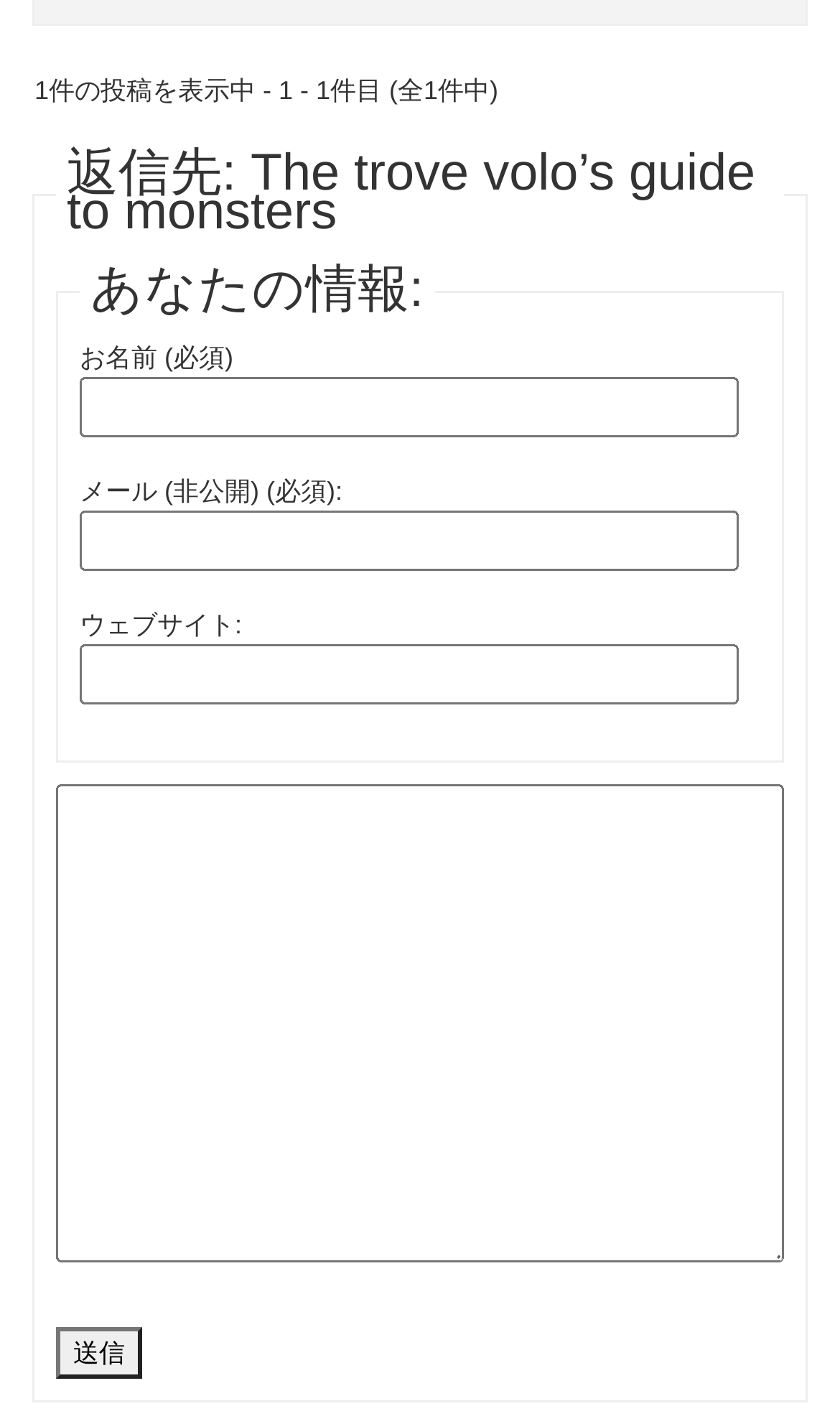How many characters are in the first input field label?
Answer the question with just one word or phrase using the image.

7